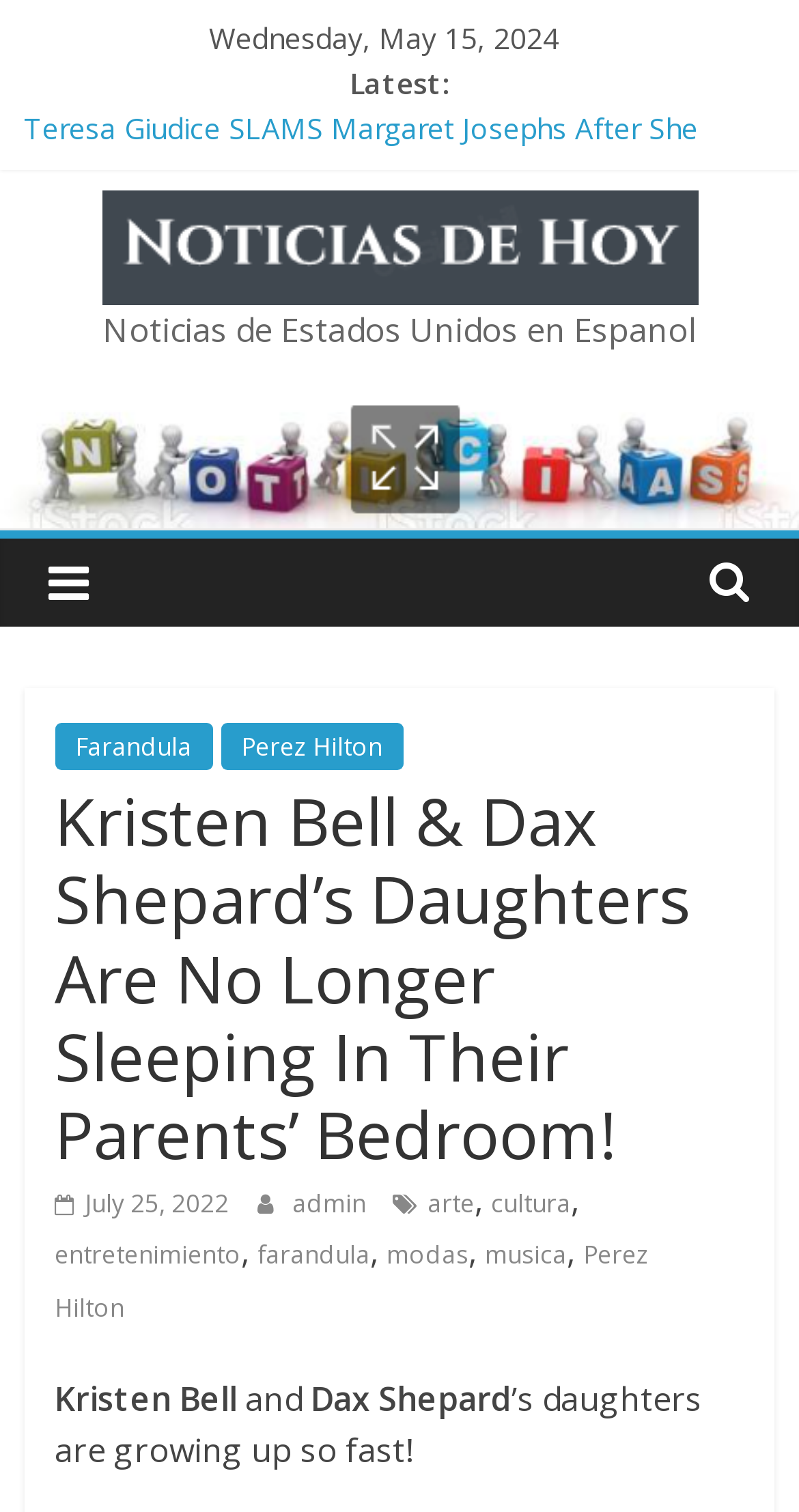Determine the bounding box coordinates for the area you should click to complete the following instruction: "Read 'How much do gym franchise owners make?' article".

None